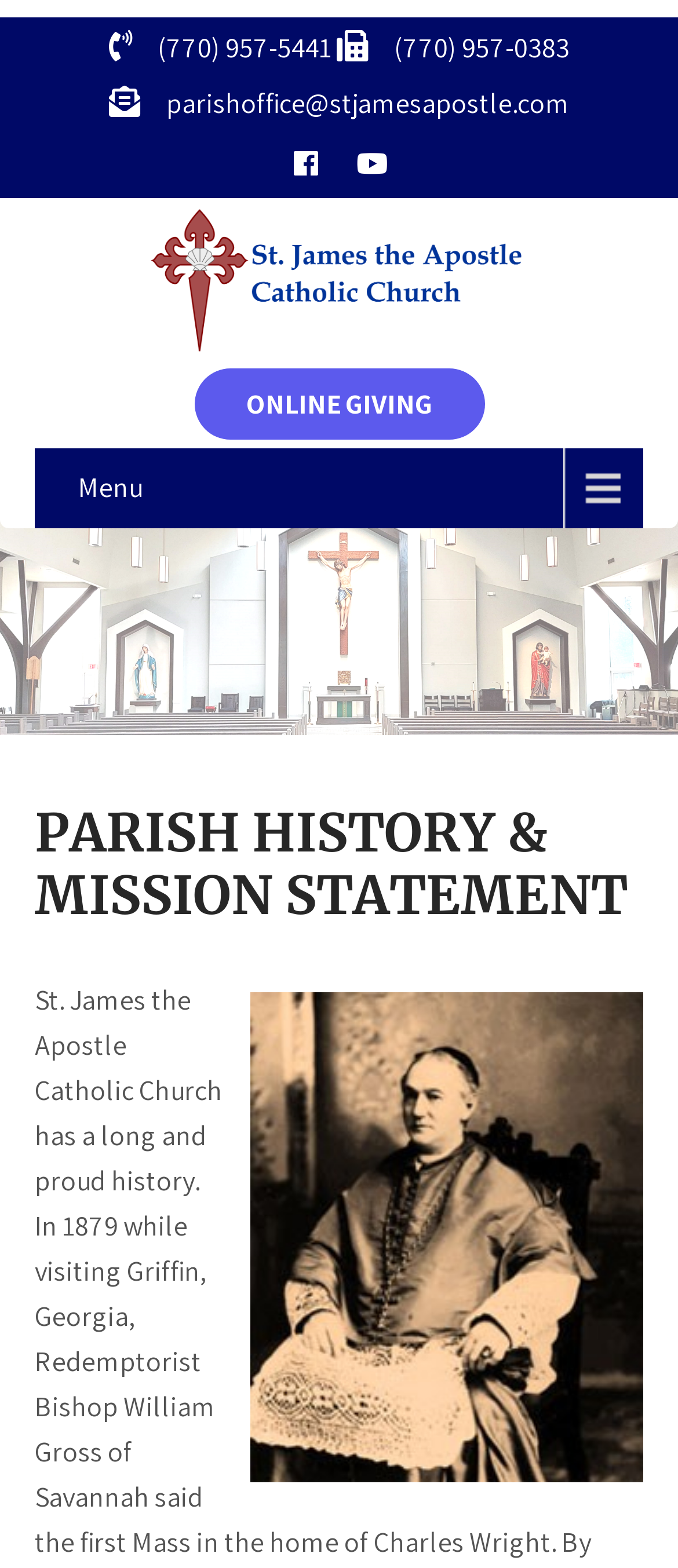Bounding box coordinates must be specified in the format (top-left x, top-left y, bottom-right x, bottom-right y). All values should be floating point numbers between 0 and 1. What are the bounding box coordinates of the UI element described as: Bitcoin

None